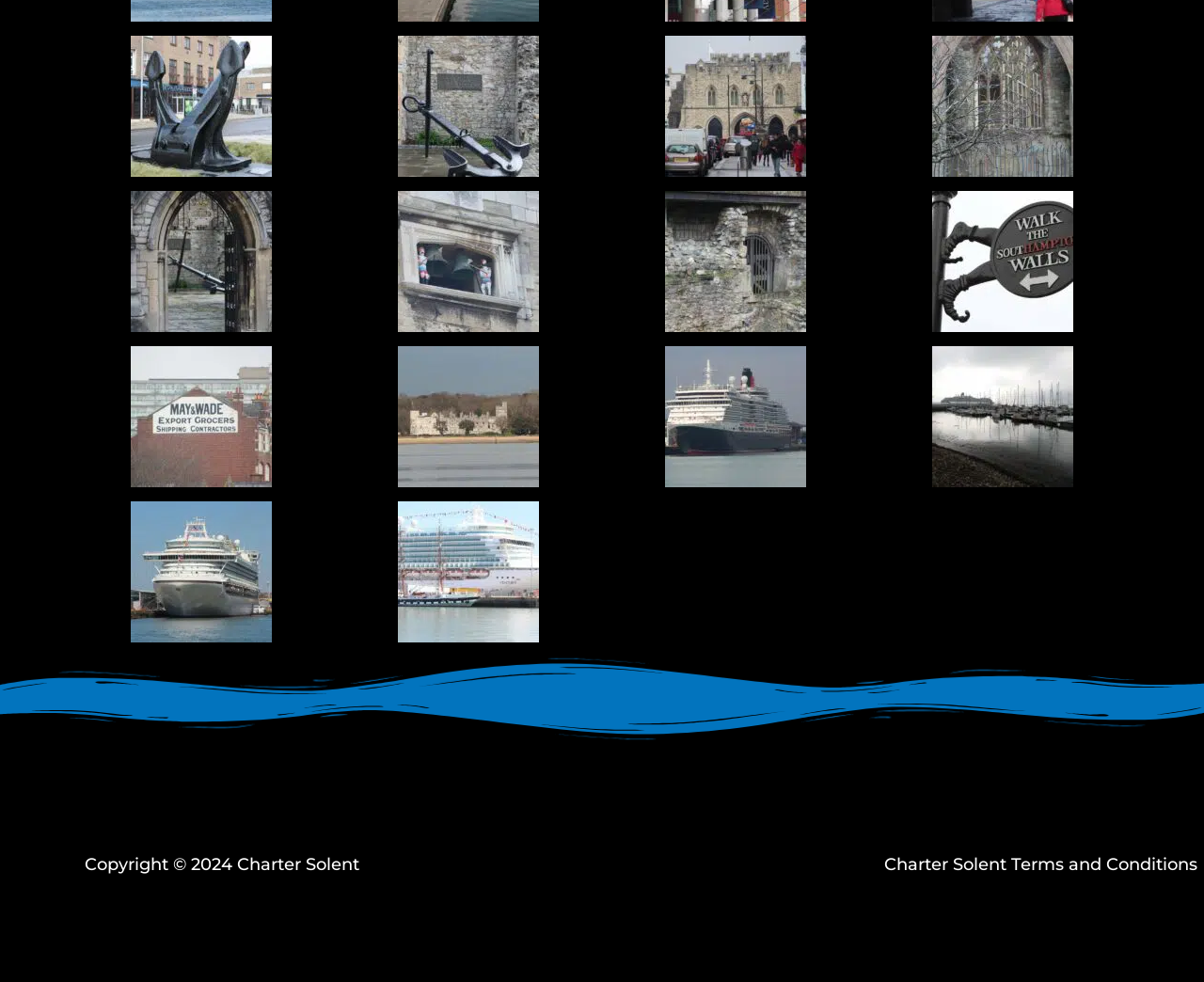Provide the bounding box coordinates, formatted as (top-left x, top-left y, bottom-right x, bottom-right y), with all values being floating point numbers between 0 and 1. Identify the bounding box of the UI element that matches the description: Charter Solent Terms and Conditions

[0.734, 0.865, 0.995, 0.896]